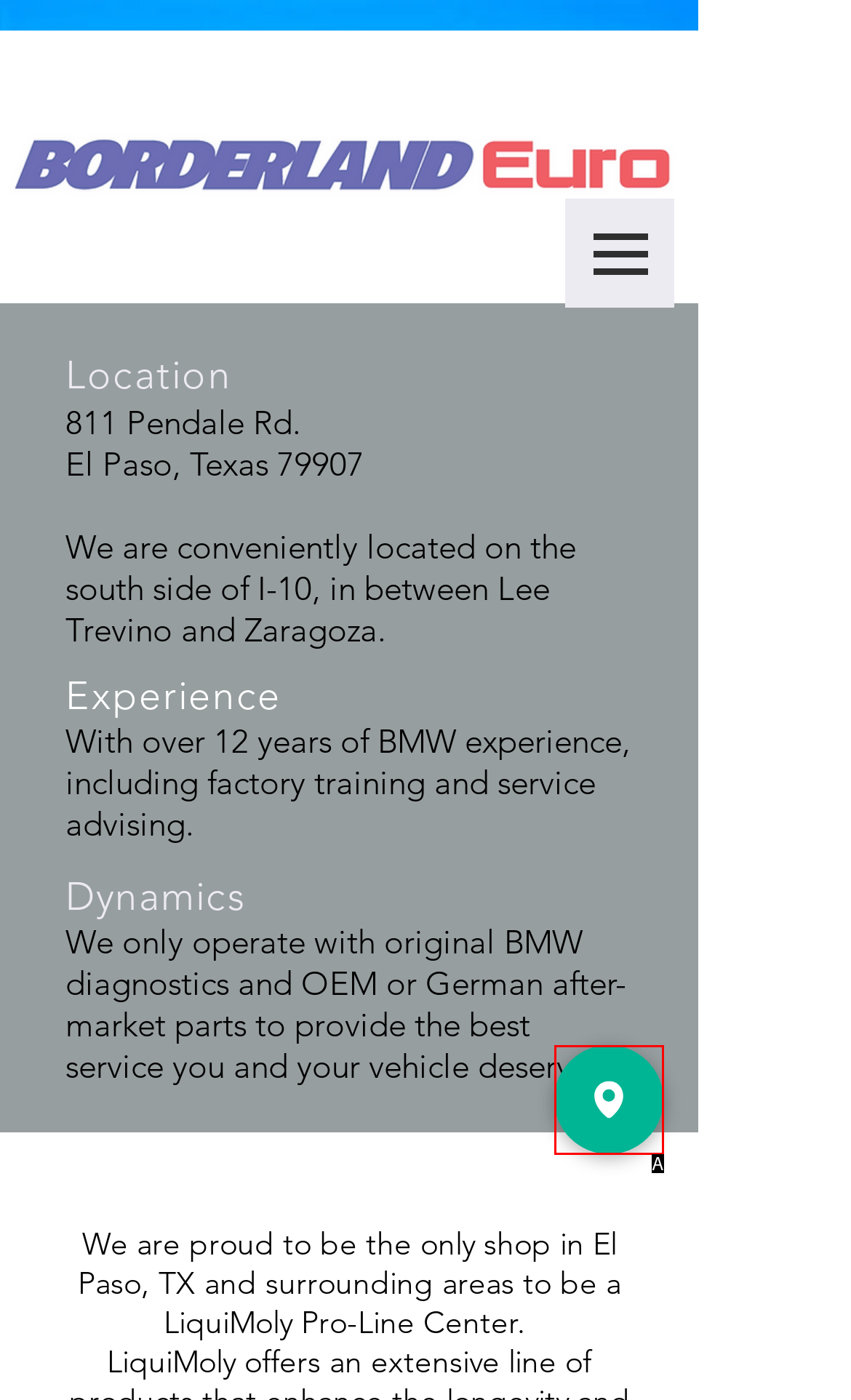Select the letter that corresponds to this element description: Address
Answer with the letter of the correct option directly.

A